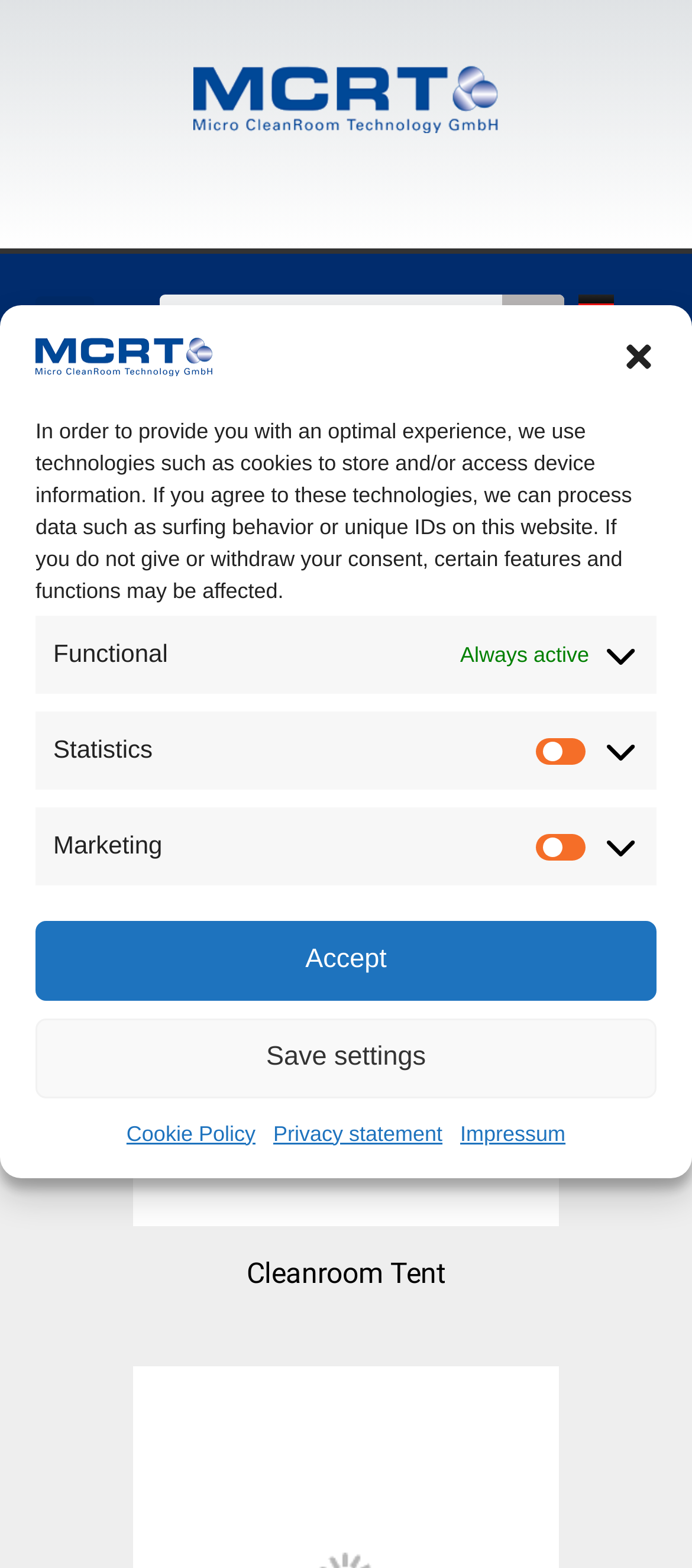Please find the bounding box for the following UI element description. Provide the coordinates in (top-left x, top-left y, bottom-right x, bottom-right y) format, with values between 0 and 1: alt="MCRT GmbH"

[0.051, 0.217, 0.308, 0.237]